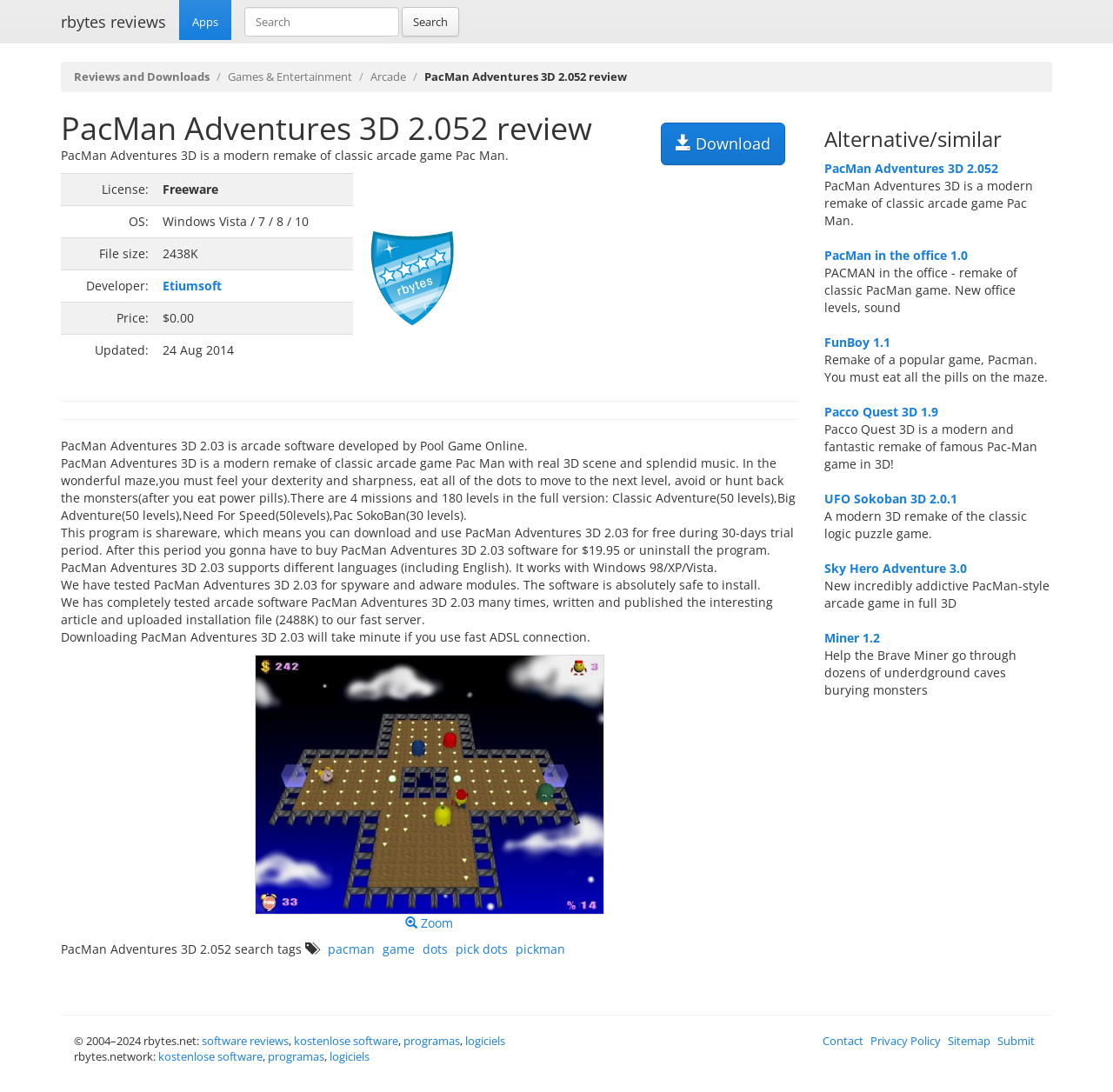How many alternative games are listed on this page?
Examine the image closely and answer the question with as much detail as possible.

The number of alternative games listed on this page can be found by counting the number of DescriptionListTerm elements in the DescriptionList, which are 5.